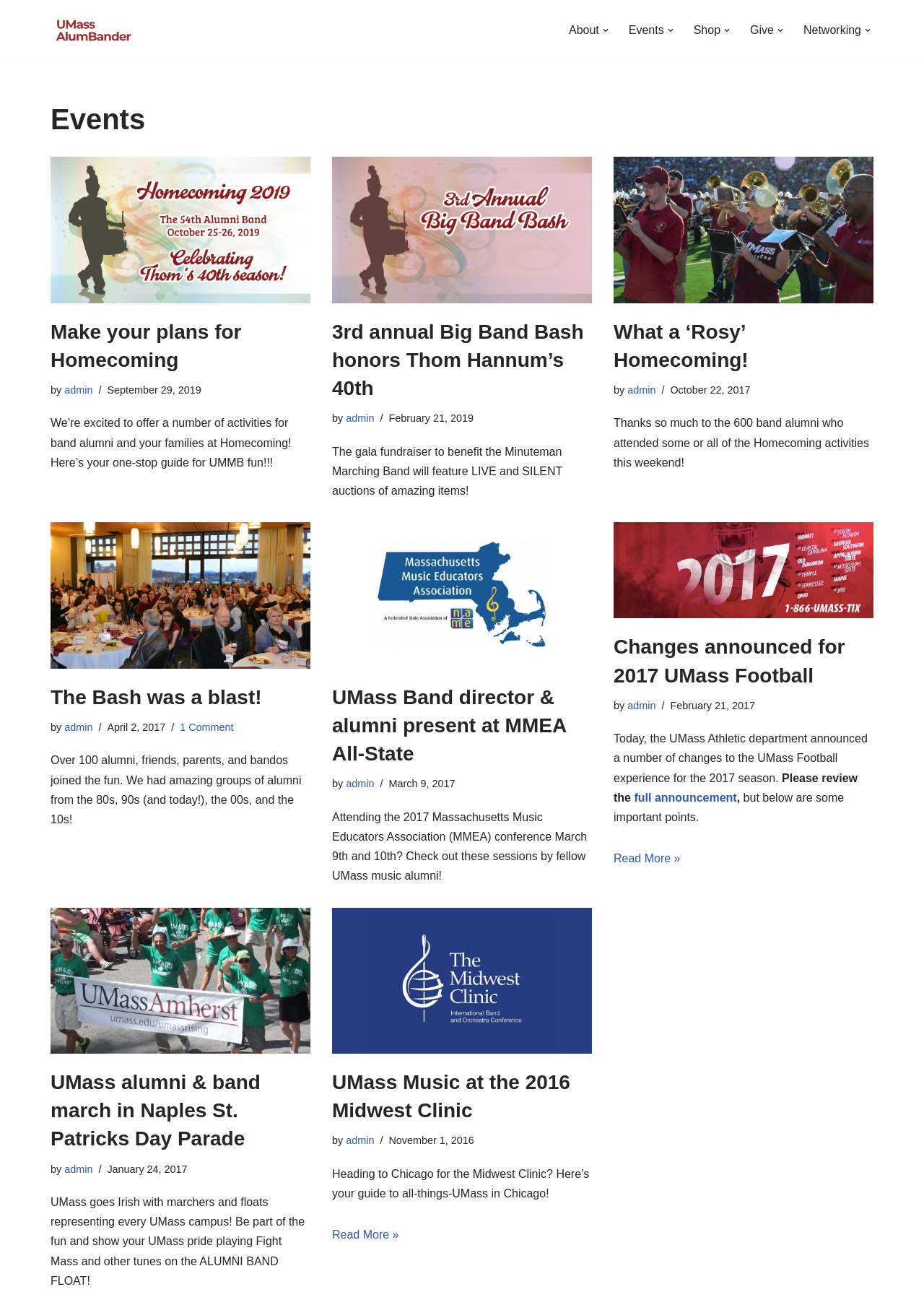Locate the bounding box coordinates of the element that needs to be clicked to carry out the instruction: "Click on 'About' link". The coordinates should be given as four float numbers ranging from 0 to 1, i.e., [left, top, right, bottom].

[0.616, 0.016, 0.648, 0.031]